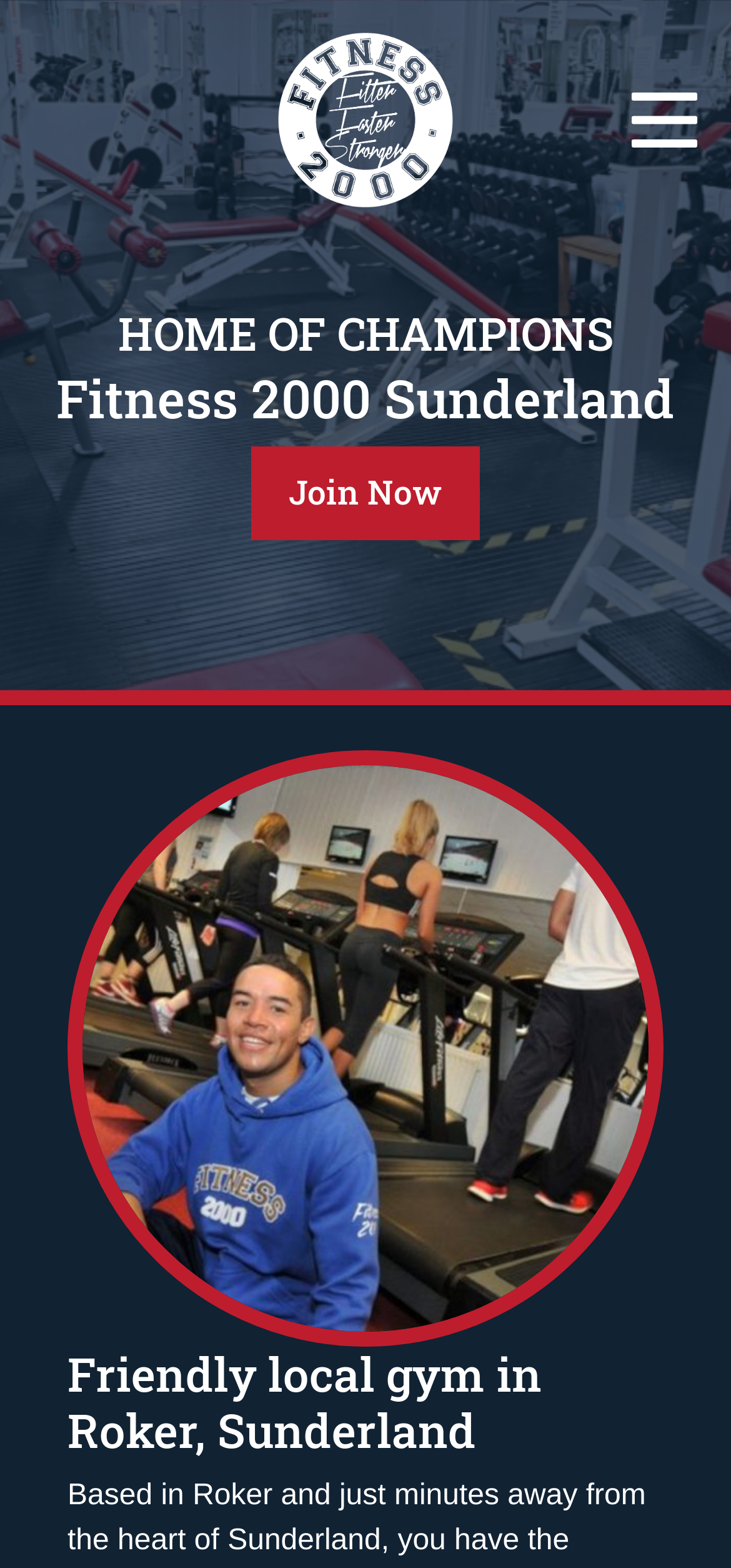What is the color of the background of the 'HOME OF CHAMPIONS' text?
Based on the image, respond with a single word or phrase.

Unknown